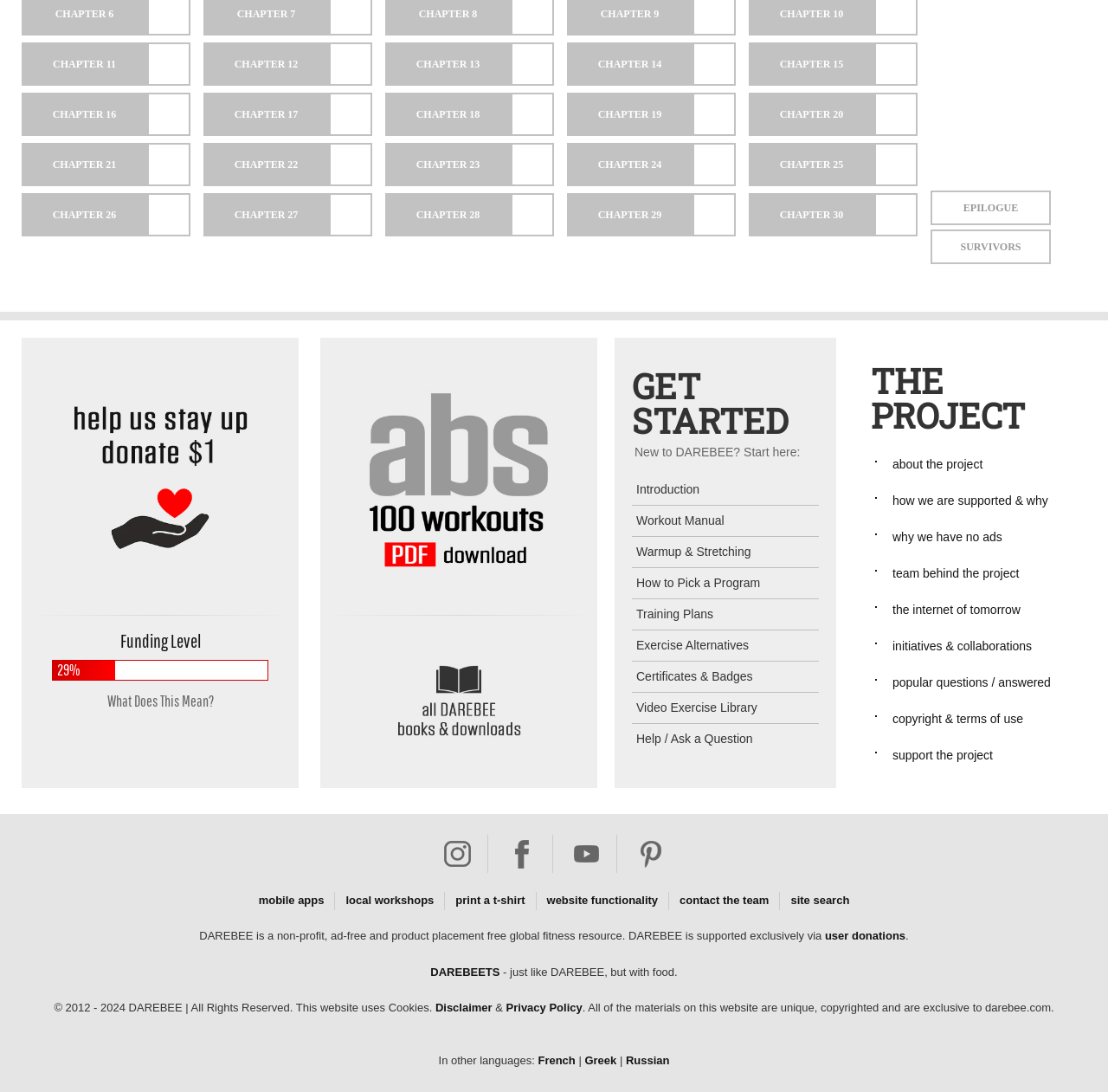Locate the bounding box coordinates of the area to click to fulfill this instruction: "Explore ALL DAREBEE BOOKS". The bounding box should be presented as four float numbers between 0 and 1, in the order [left, top, right, bottom].

[0.289, 0.573, 0.539, 0.692]